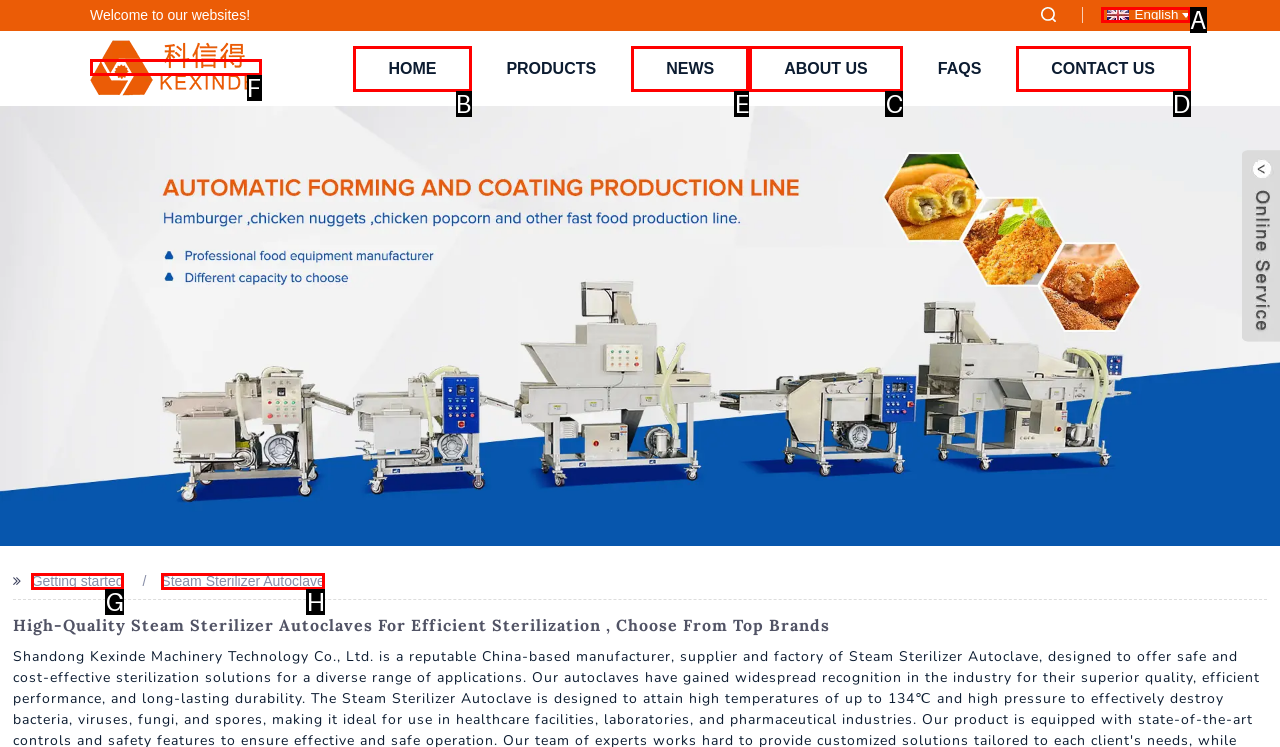Identify the correct choice to execute this task: View the NEWS section
Respond with the letter corresponding to the right option from the available choices.

E